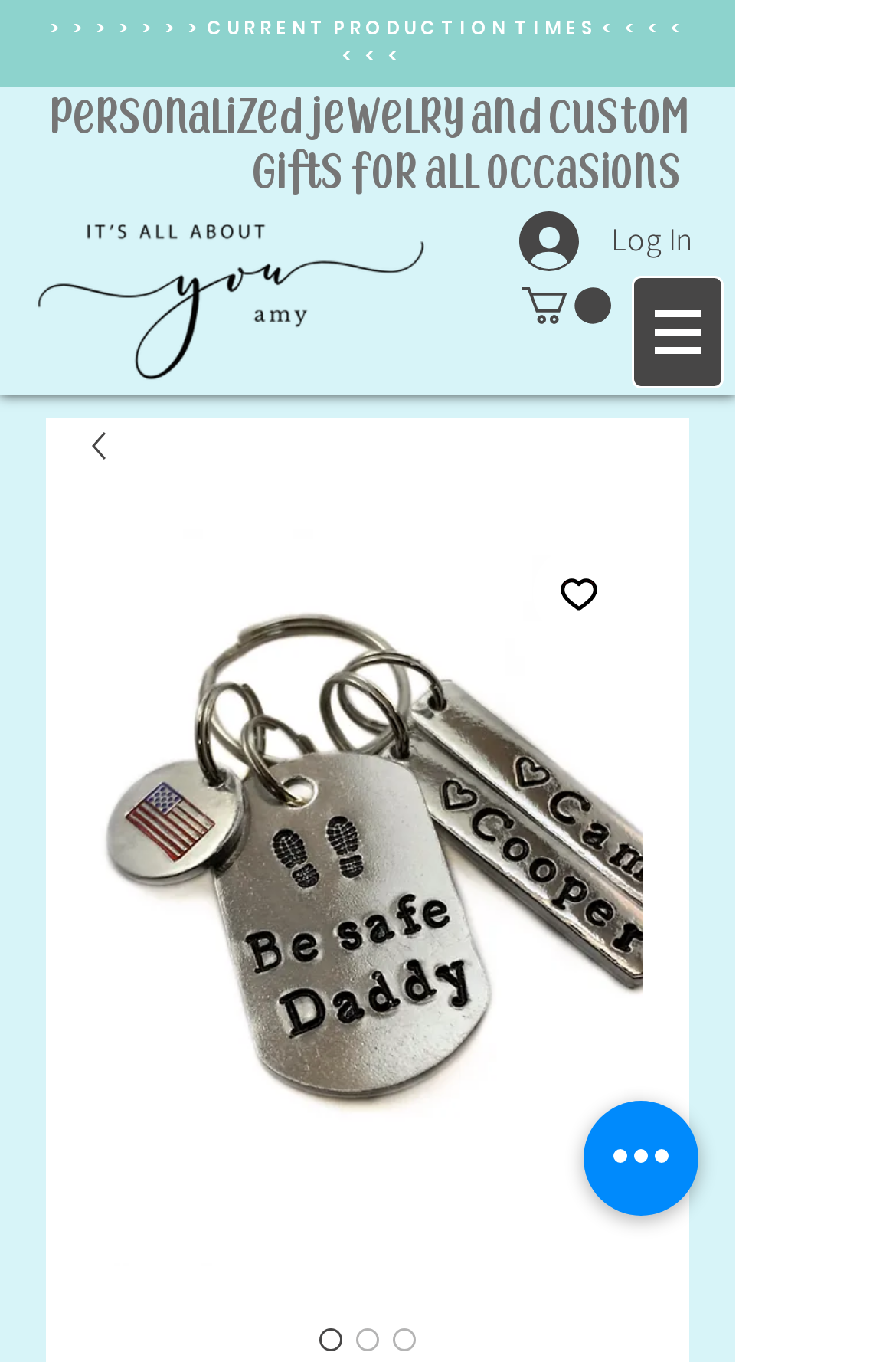Please answer the following question using a single word or phrase: 
How many radio options are available?

3